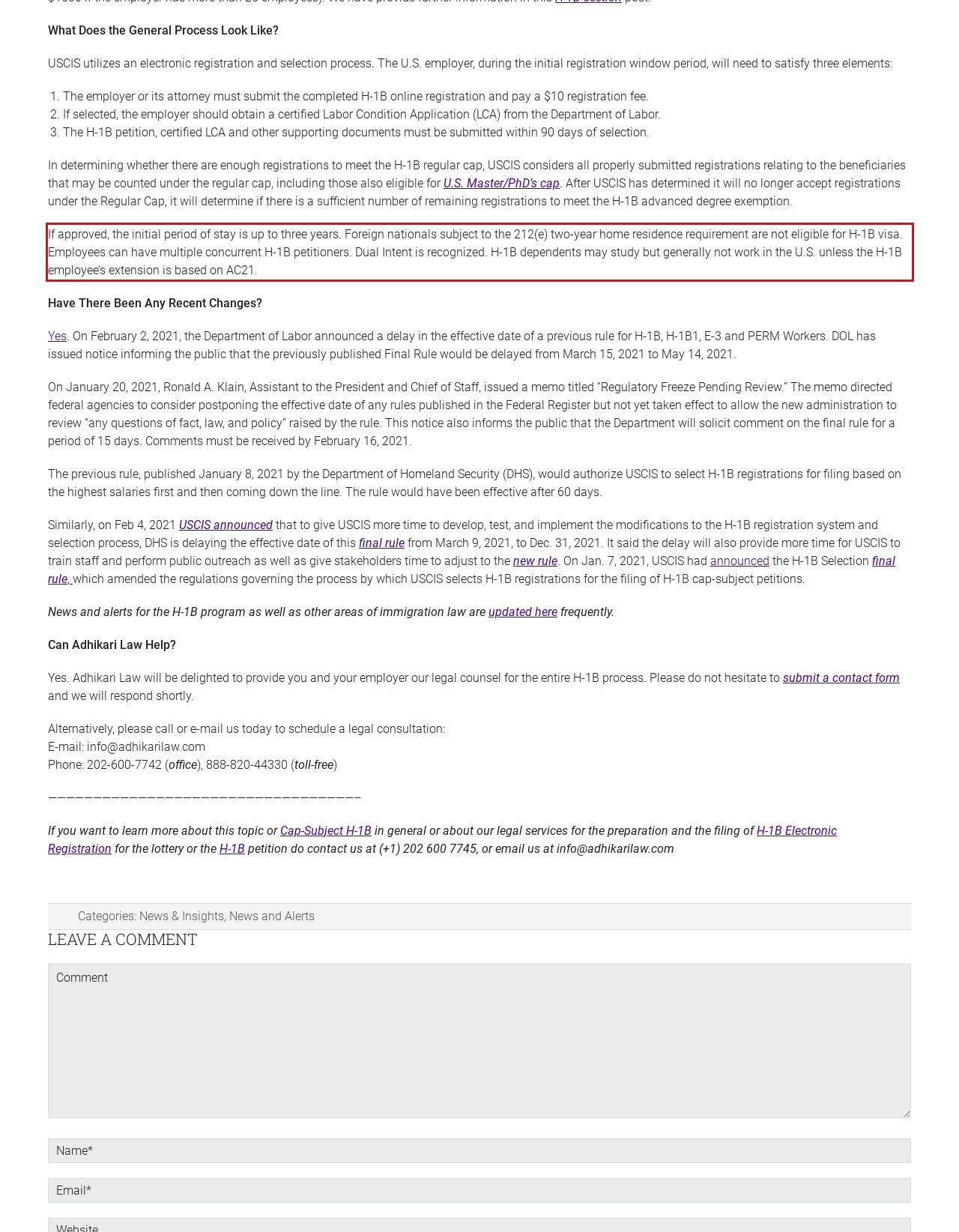The screenshot you have been given contains a UI element surrounded by a red rectangle. Use OCR to read and extract the text inside this red rectangle.

If approved, the initial period of stay is up to three years. Foreign nationals subject to the 212(e) two-year home residence requirement are not eligible for H-1B visa. Employees can have multiple concurrent H-1B petitioners. Dual Intent is recognized. H-1B dependents may study but generally not work in the U.S. unless the H-1B employee’s extension is based on AC21.